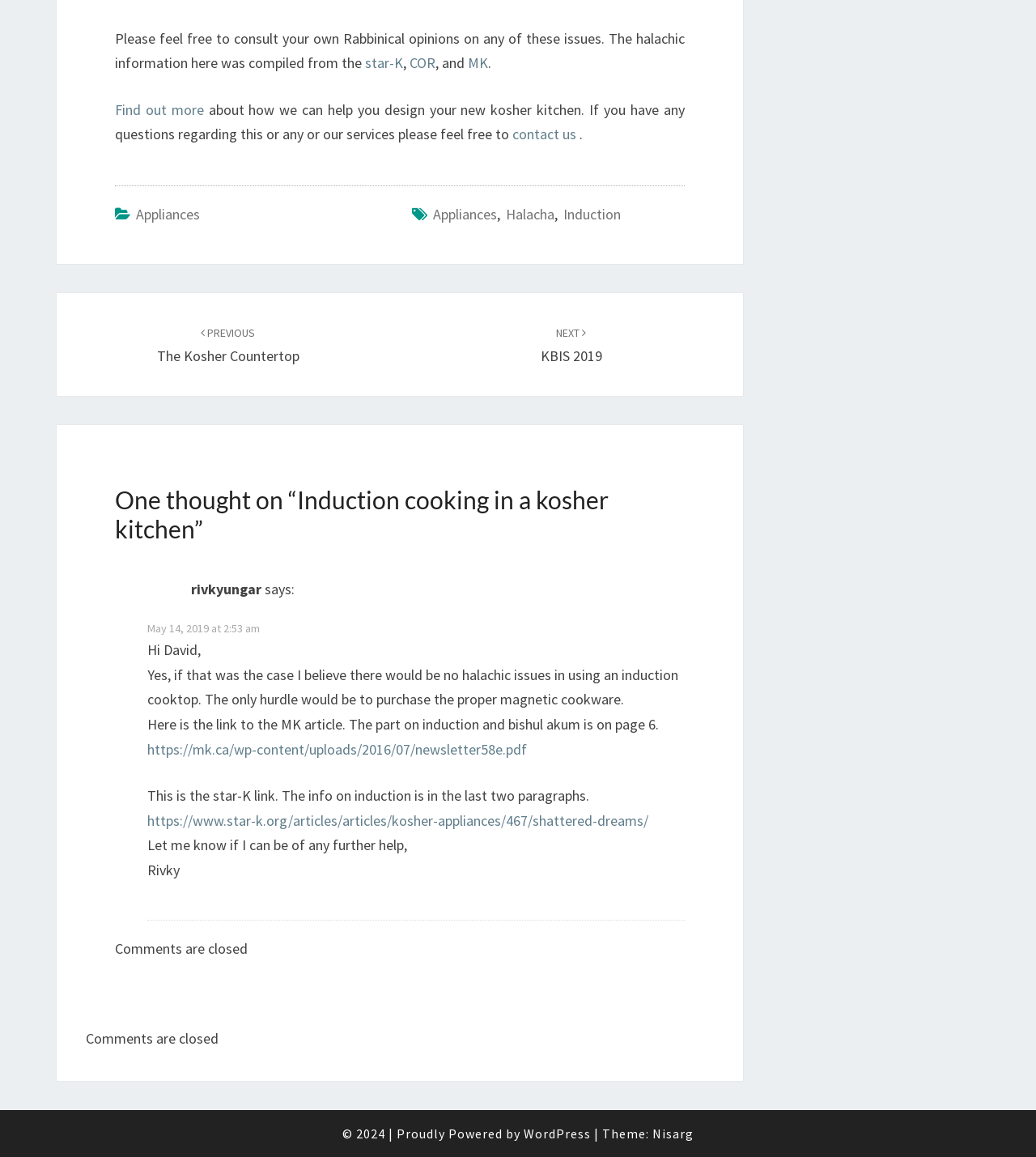Identify the bounding box coordinates of the region I need to click to complete this instruction: "Click on the 'contact us' link".

[0.495, 0.108, 0.556, 0.124]